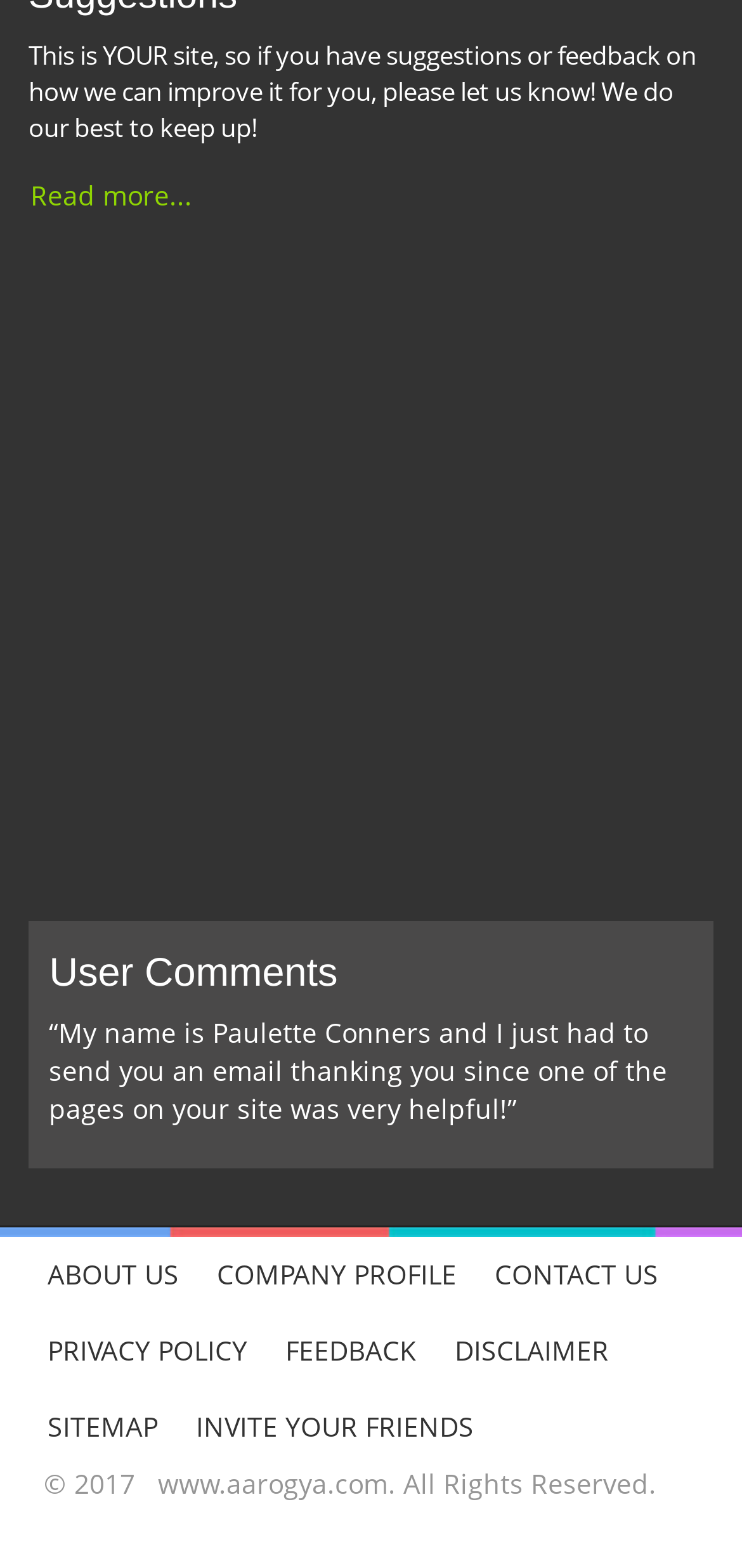Provide the bounding box for the UI element matching this description: "www.aarogya.com".

[0.192, 0.934, 0.523, 0.957]